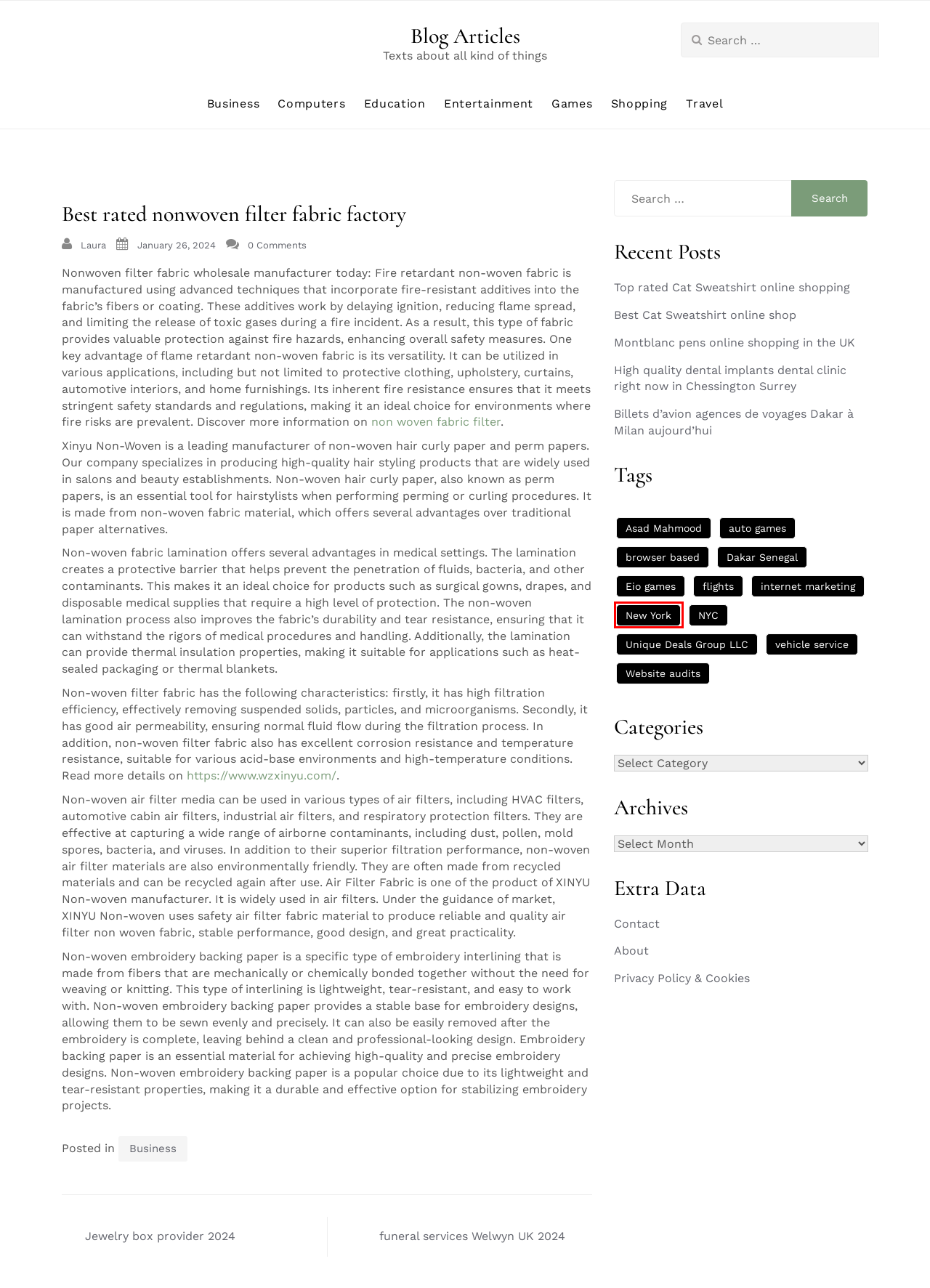You have been given a screenshot of a webpage, where a red bounding box surrounds a UI element. Identify the best matching webpage description for the page that loads after the element in the bounding box is clicked. Options include:
A. Shopping Archives - Blog Articles
B. Best Cat Sweatshirt online shop - Blog Articles
C. Non Woven Filter Fabric Factory | Xinyu Non-woven
D. Business Archives - Blog Articles
E. Travel Archives - Blog Articles
F. Blog Articles - Texts about all kind of things
G. New York Archives - Blog Articles
H. About - Blog Articles

G